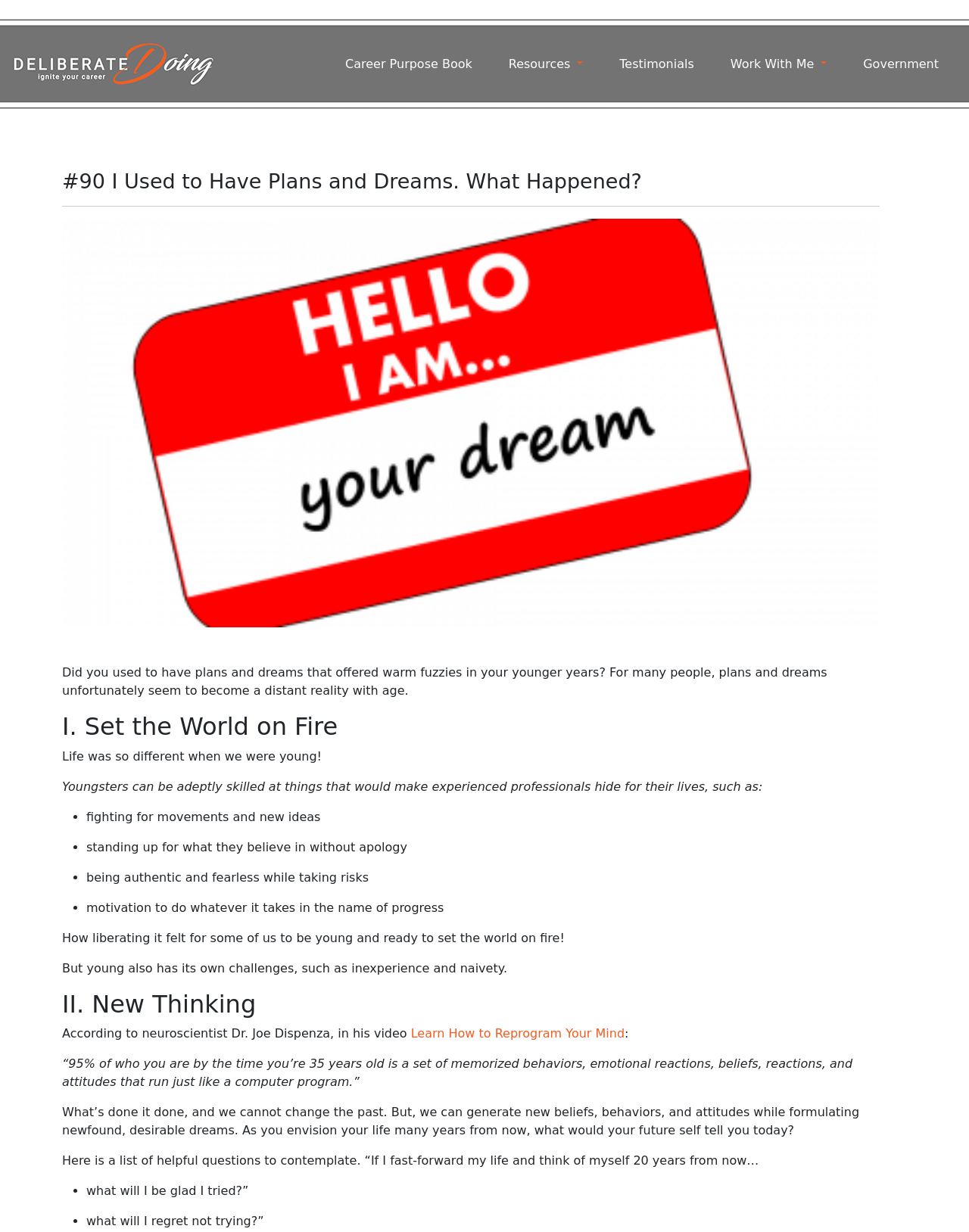Use a single word or phrase to respond to the question:
What is the topic of the second heading?

New Thinking